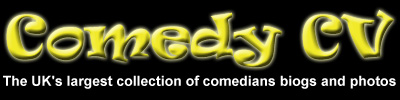Provide a comprehensive description of the image.

The image features the title and tagline of "Comedy CV," presented in a vibrant yellow font on a black background. This captivating graphic highlights "Comedy CV" as the UK's largest collection of comedians' biographies and photos. The design emphasizes the lively and engaging nature of the comedy industry, inviting visitors to explore the vast array of comedic talent showcased on the site.